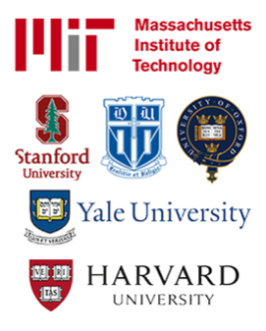Analyze the image and describe all key details you can observe.

The image features the logos of several prestigious educational institutions, prominently displaying the Massachusetts Institute of Technology (MIT) at the top. Below it are the logos of Stanford University and Yale University, with Harvard University showcased at the bottom. Each logo represents a leading university known for its academic excellence and innovation, symbolizing a network of collaboration among top-tier academic institutions. This collective image conveys a powerful message of scientific advancement and educational prestige.